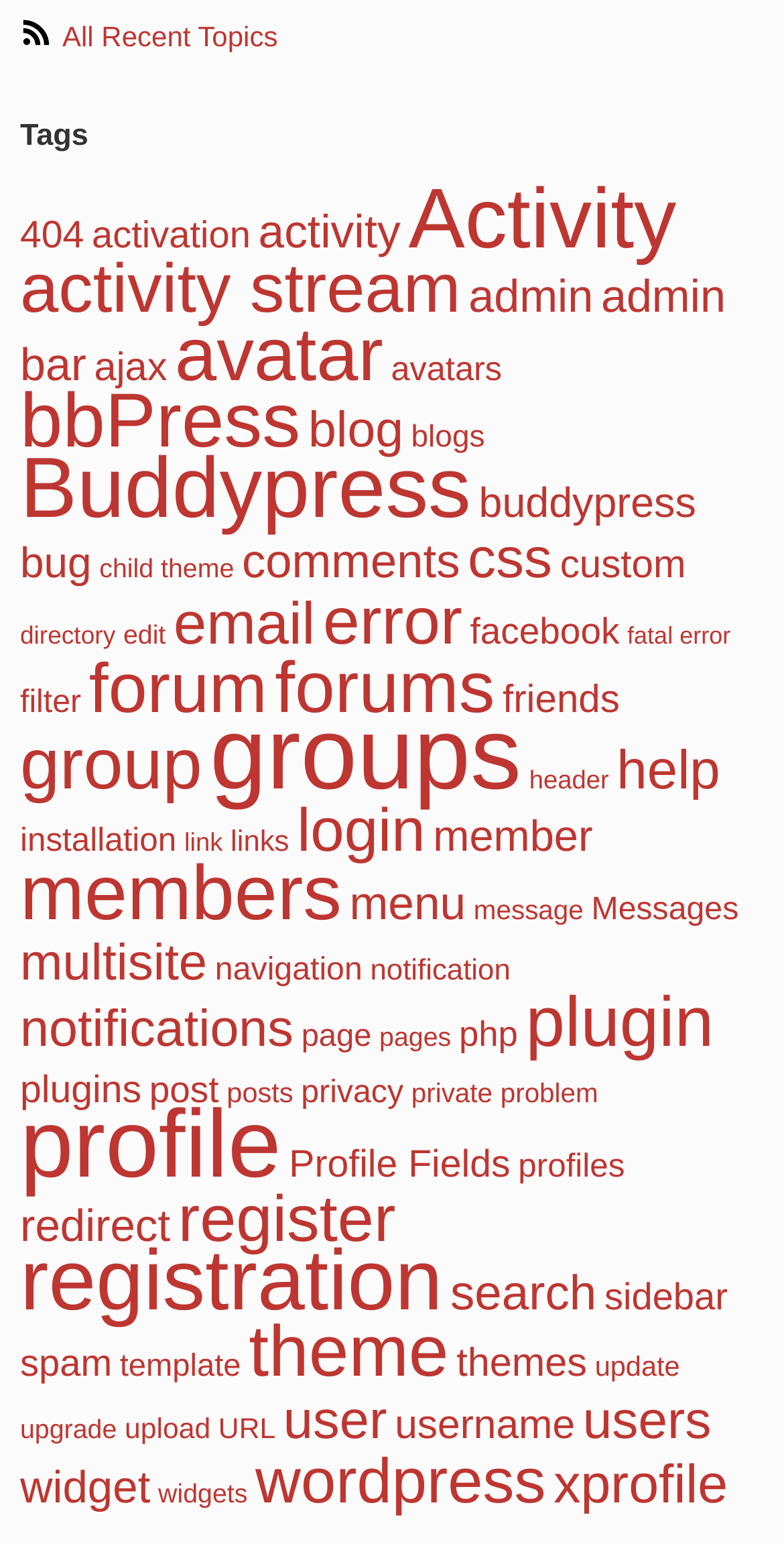What topic is located at the bottom of the webpage?
Please provide a detailed and comprehensive answer to the question.

By examining the bounding box coordinates of the links, I determined that the topic 'widget' is located at the bottom of the webpage, with a y1 coordinate of 0.947.